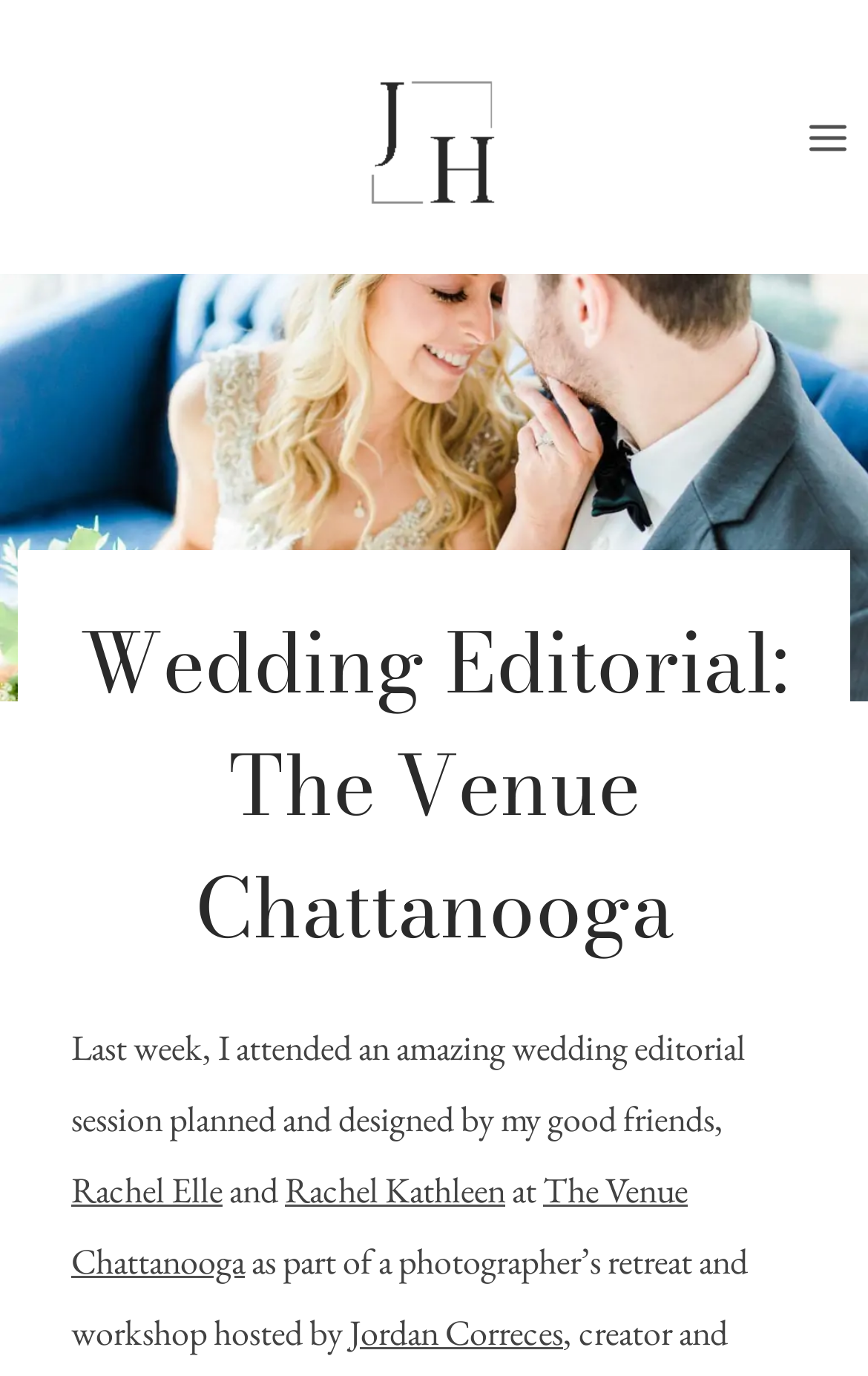Using the description: "The Venue Chattanooga", determine the UI element's bounding box coordinates. Ensure the coordinates are in the format of four float numbers between 0 and 1, i.e., [left, top, right, bottom].

[0.082, 0.847, 0.792, 0.933]